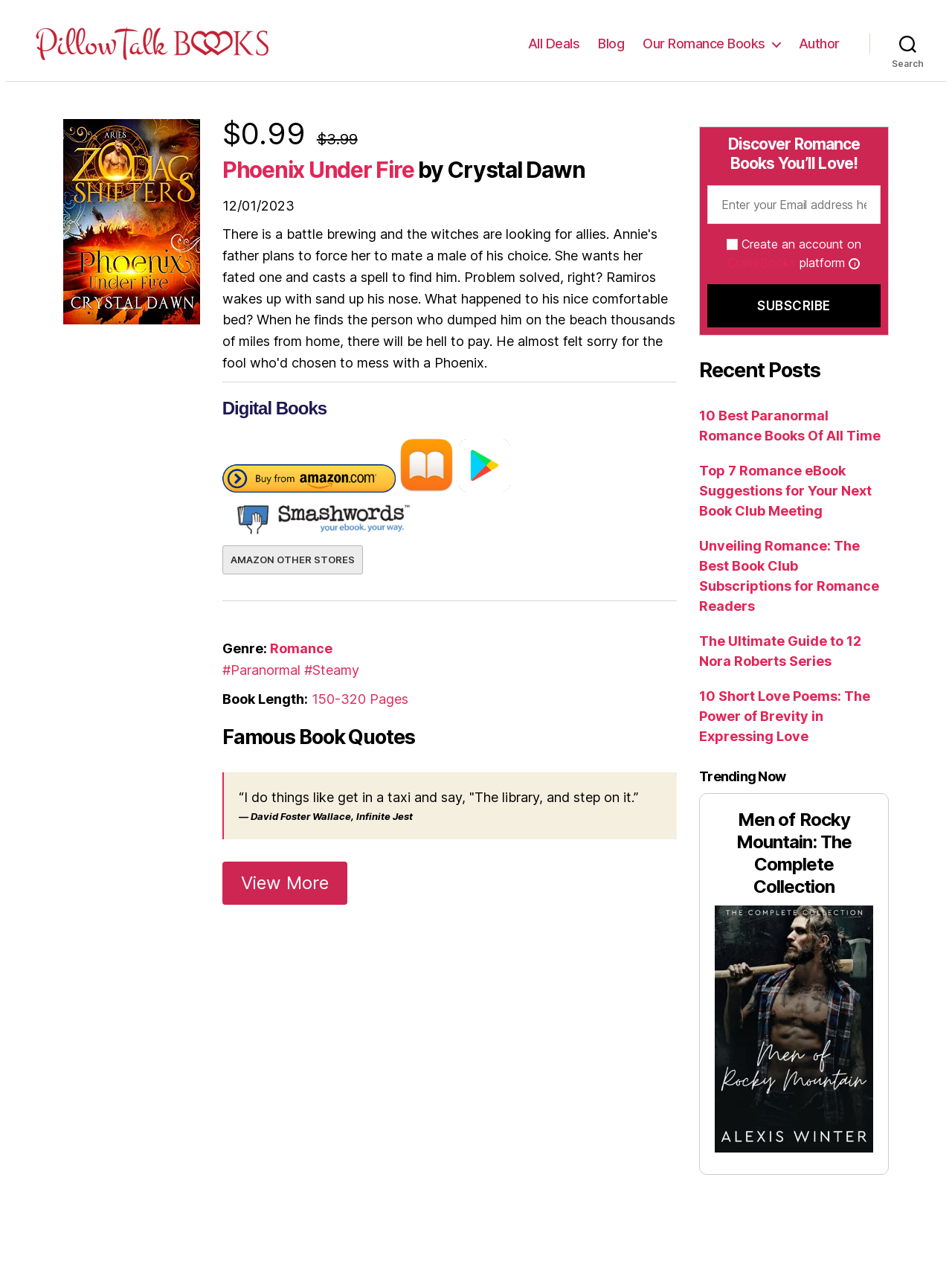What is the price of the book 'Phoenix Under Fire'?
Your answer should be a single word or phrase derived from the screenshot.

$0.99